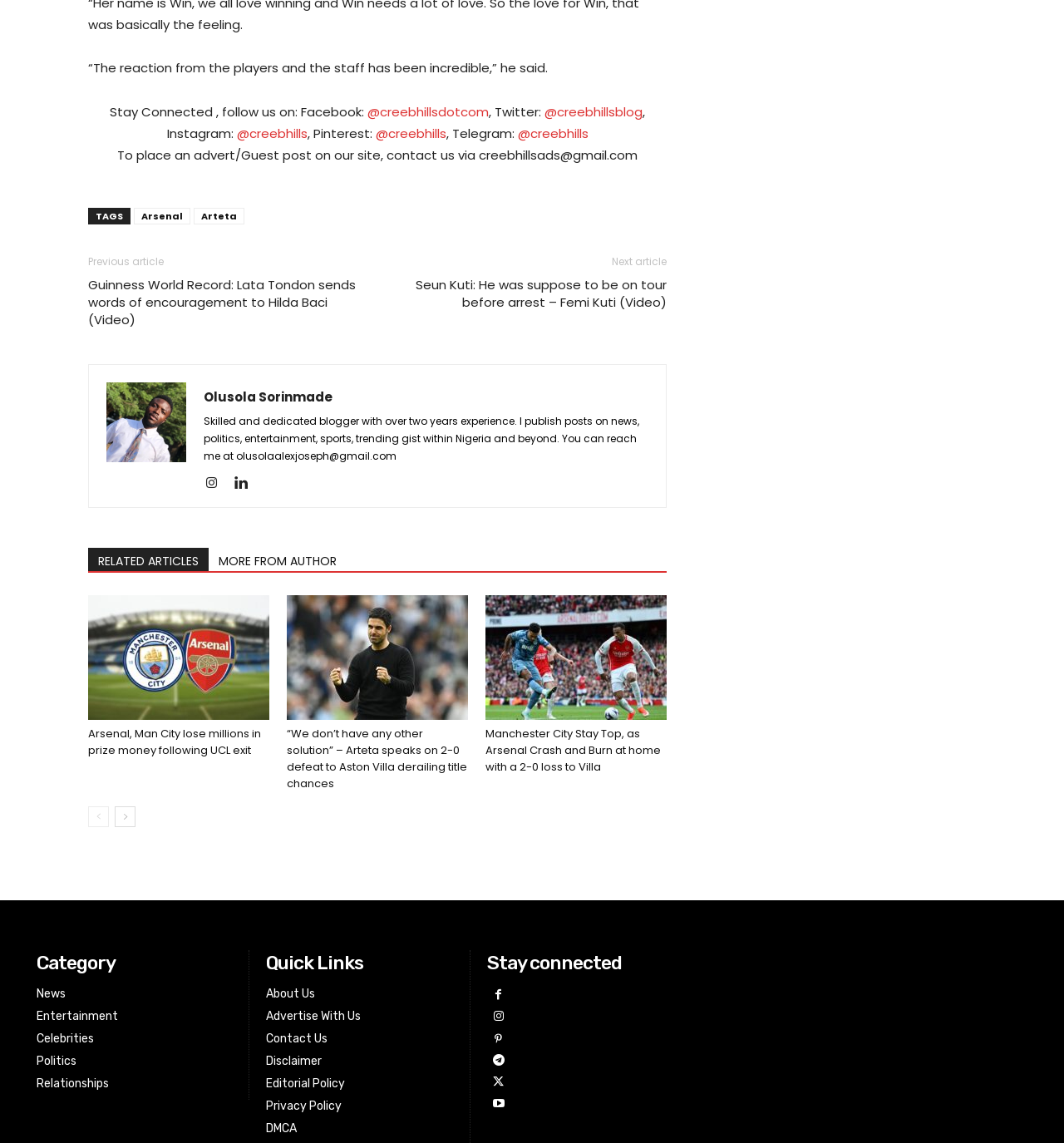Can you identify the bounding box coordinates of the clickable region needed to carry out this instruction: 'Follow Creebhills on Facebook'? The coordinates should be four float numbers within the range of 0 to 1, stated as [left, top, right, bottom].

[0.103, 0.09, 0.345, 0.105]